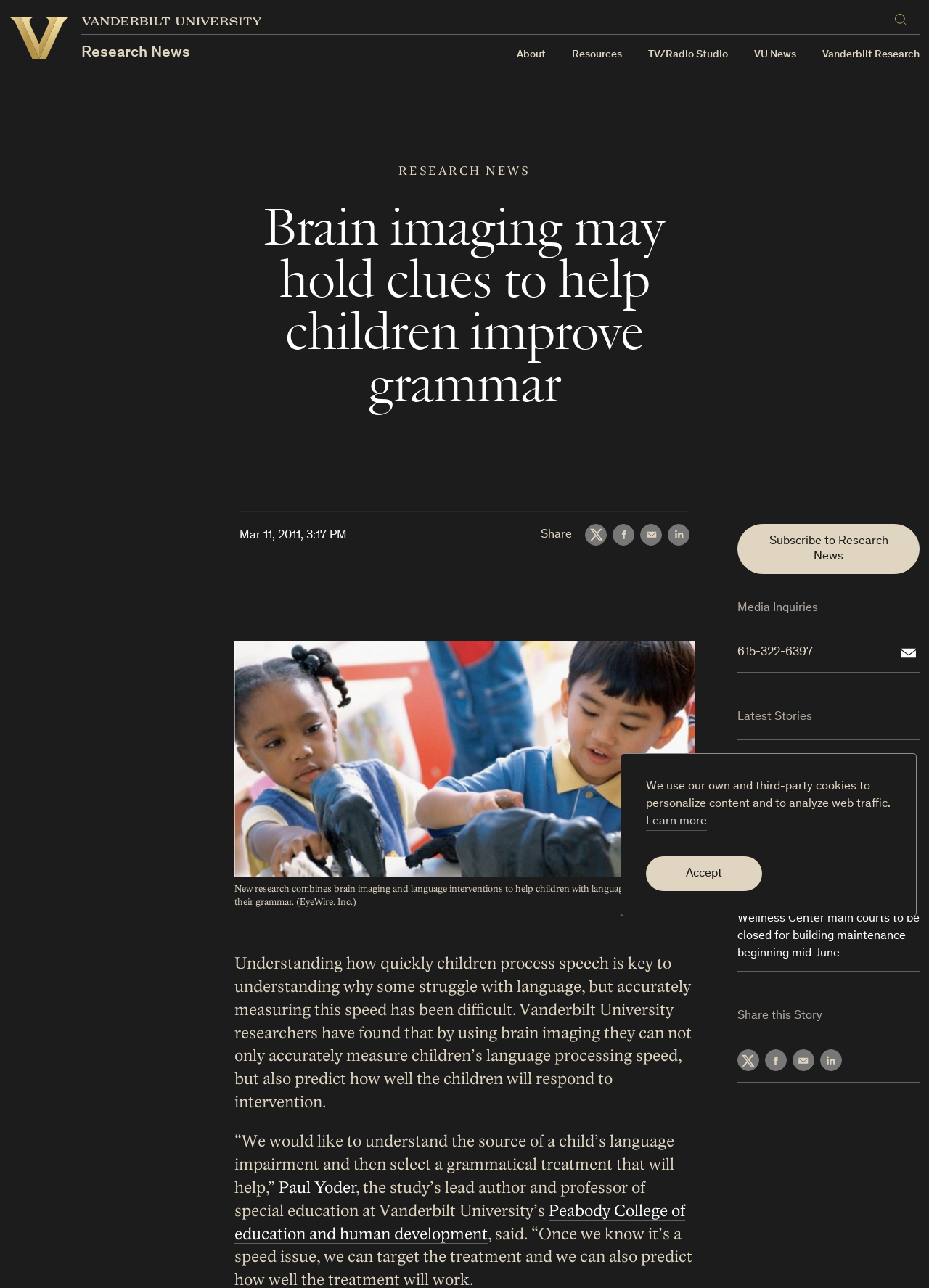Find the bounding box coordinates of the UI element according to this description: "Facebook".

[0.66, 0.407, 0.683, 0.424]